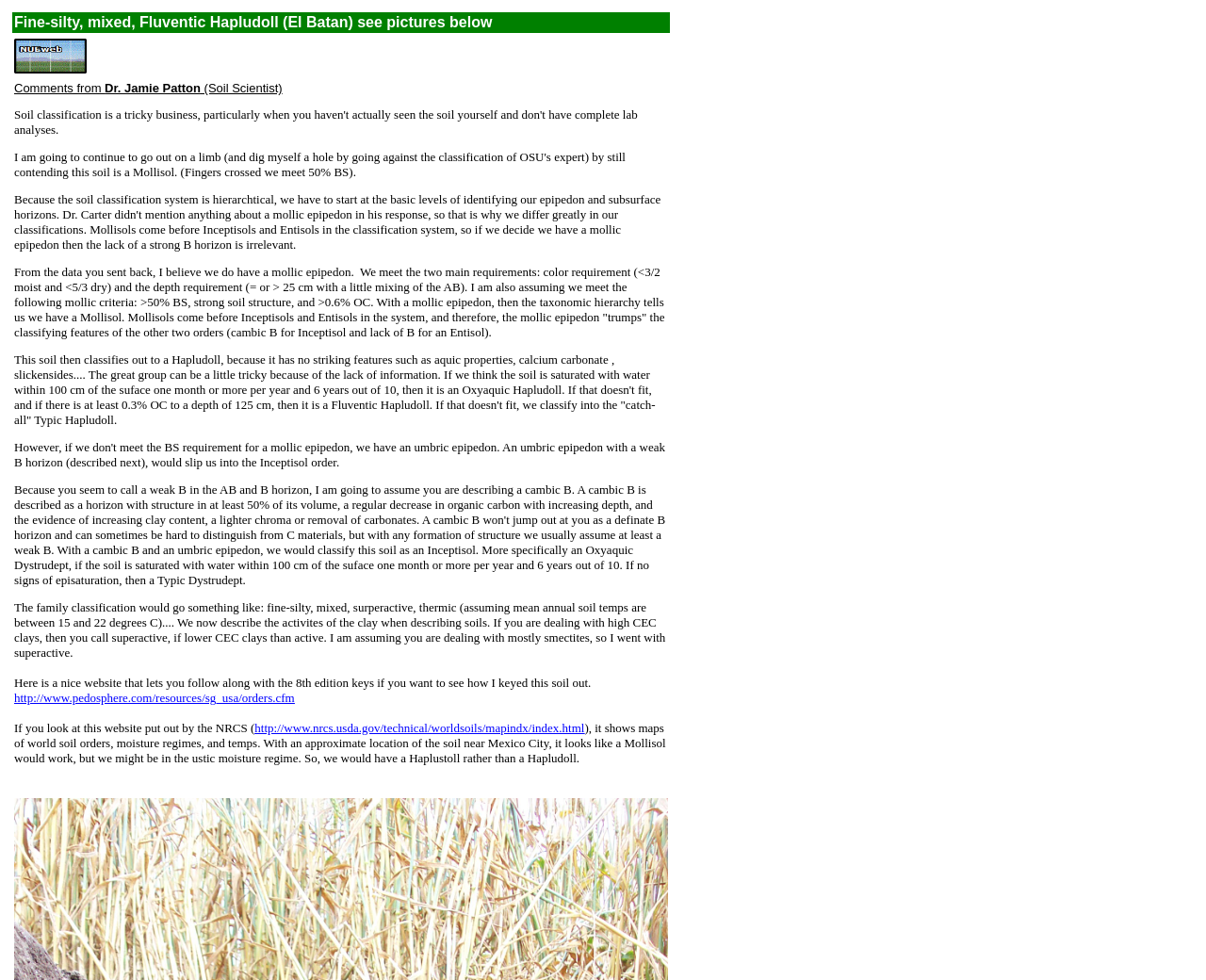Ascertain the bounding box coordinates for the UI element detailed here: "title="Junk Removal Service UAE"". The coordinates should be provided as [left, top, right, bottom] with each value being a float between 0 and 1.

None